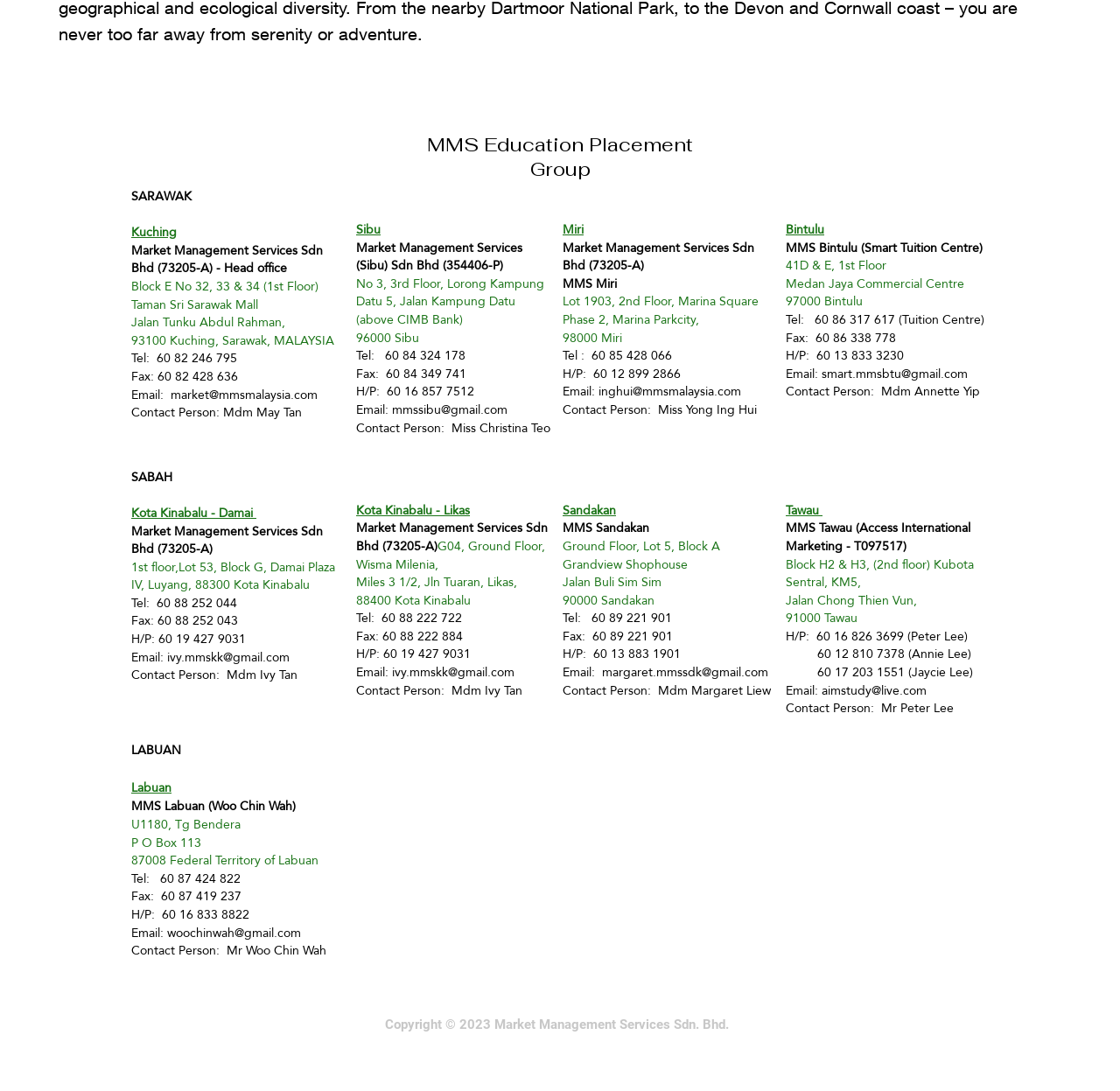Can you give a comprehensive explanation to the question given the content of the image?
How many offices are listed on the webpage?

The webpage lists offices in Kuching, Sibu, Miri, Bintulu, Kota Kinabalu - Damai, Kota Kinabalu - Likas, and Sandakan. Therefore, there are 7 offices listed on the webpage.